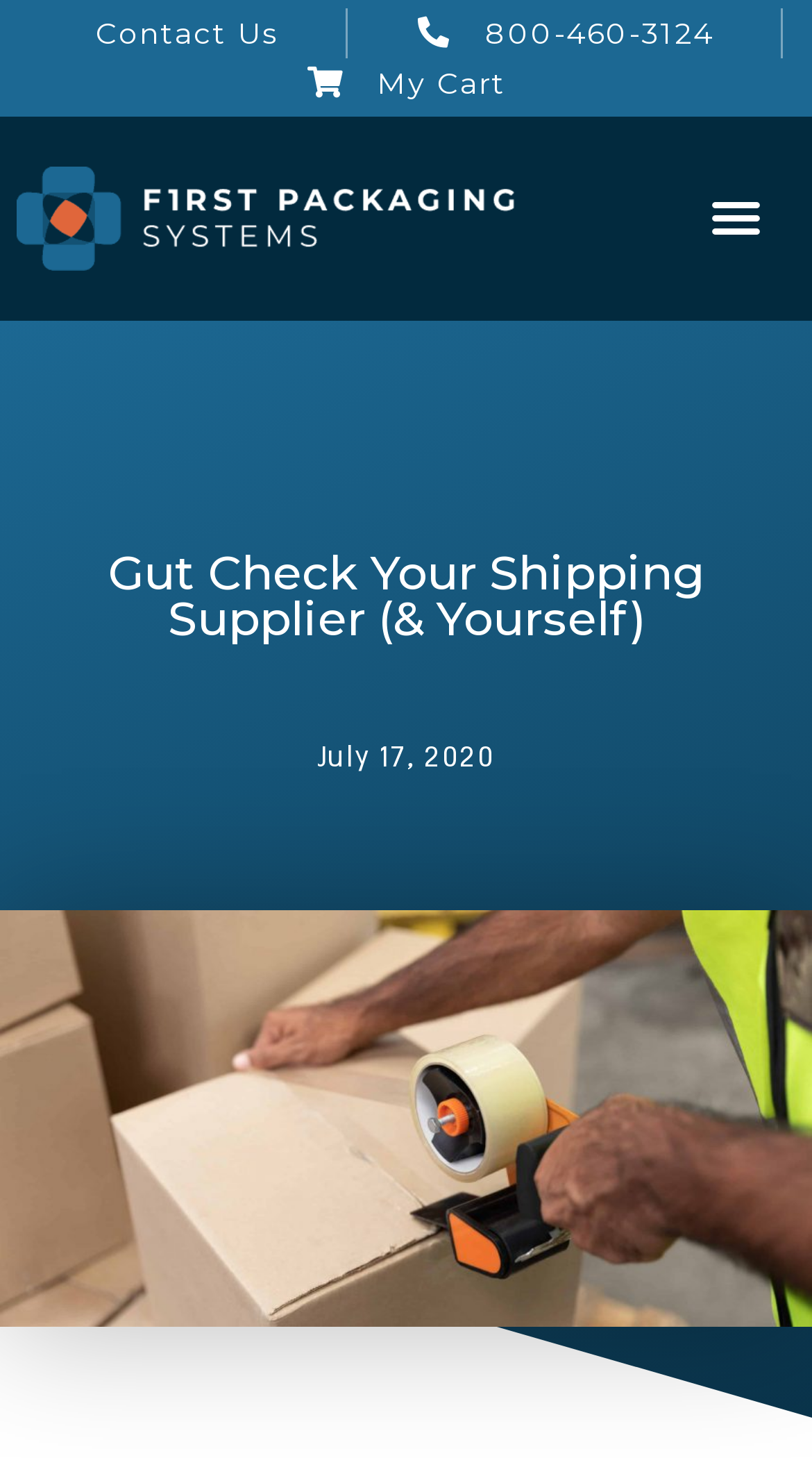Respond with a single word or phrase to the following question: What is the main topic of the article?

Gut checking shipping supplier